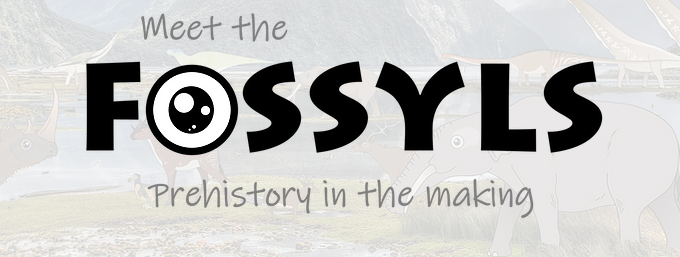What is unique about the letter 'O' in the logo?
Based on the image, provide a one-word or brief-phrase response.

Circular eye motif